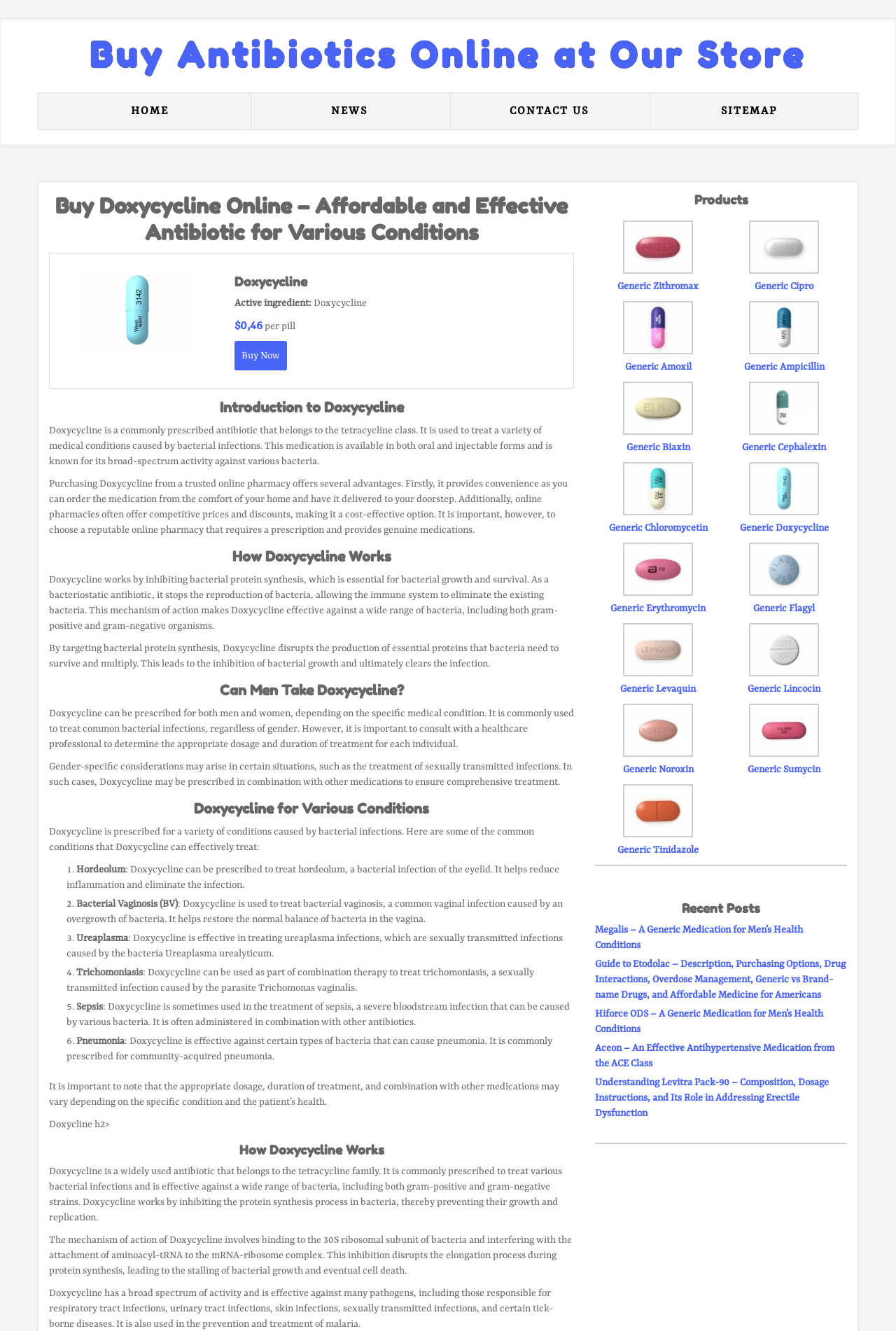Locate the bounding box coordinates of the element you need to click to accomplish the task described by this instruction: "Check Products".

[0.664, 0.145, 0.945, 0.155]